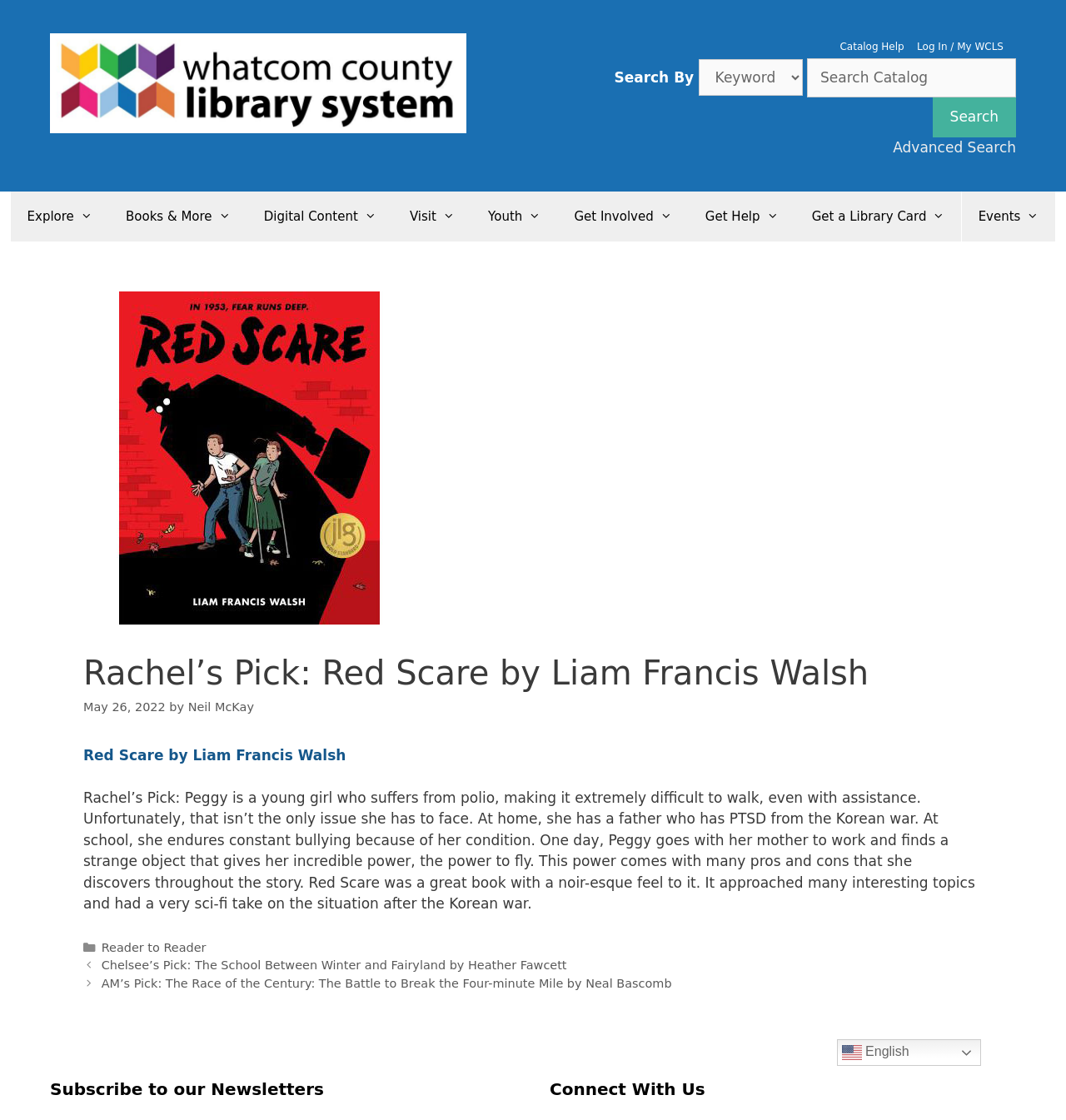Provide your answer to the question using just one word or phrase: How many navigation links are in the primary navigation section?

9